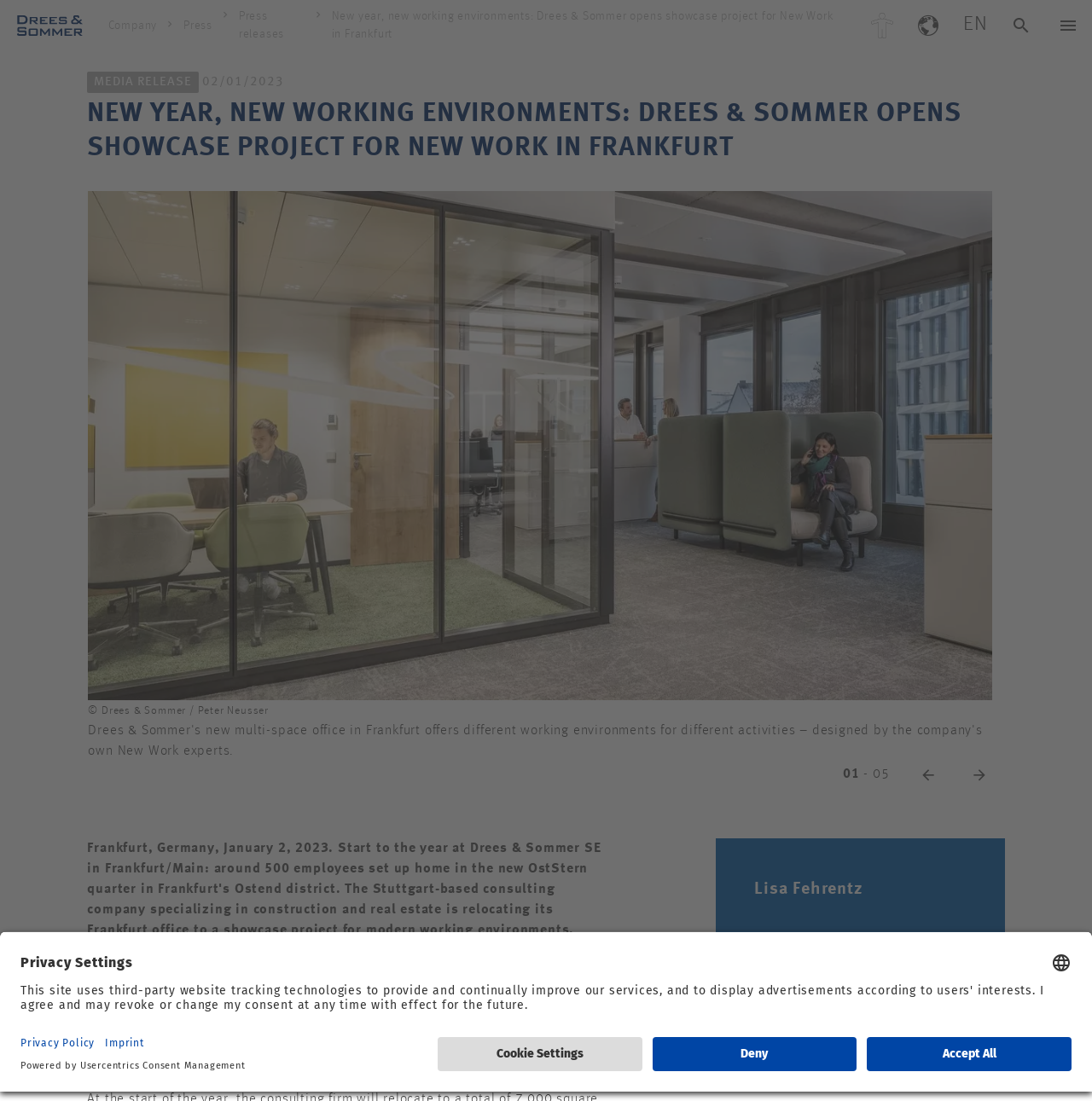Provide the bounding box coordinates of the HTML element this sentence describes: "en". The bounding box coordinates consist of four float numbers between 0 and 1, i.e., [left, top, right, bottom].

[0.872, 0.0, 0.915, 0.046]